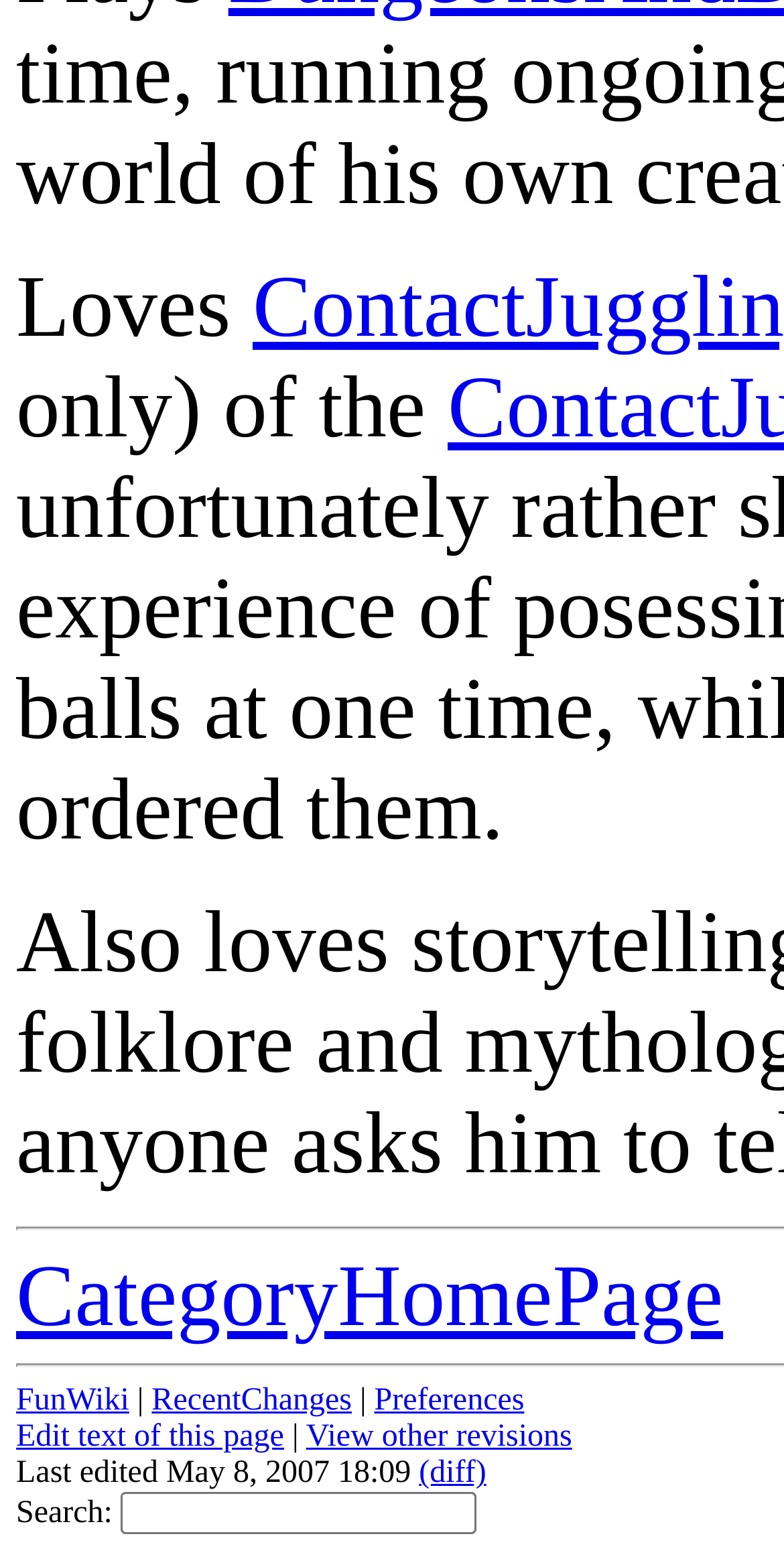Determine the bounding box coordinates of the region to click in order to accomplish the following instruction: "visit fun wiki". Provide the coordinates as four float numbers between 0 and 1, specifically [left, top, right, bottom].

[0.021, 0.883, 0.165, 0.905]